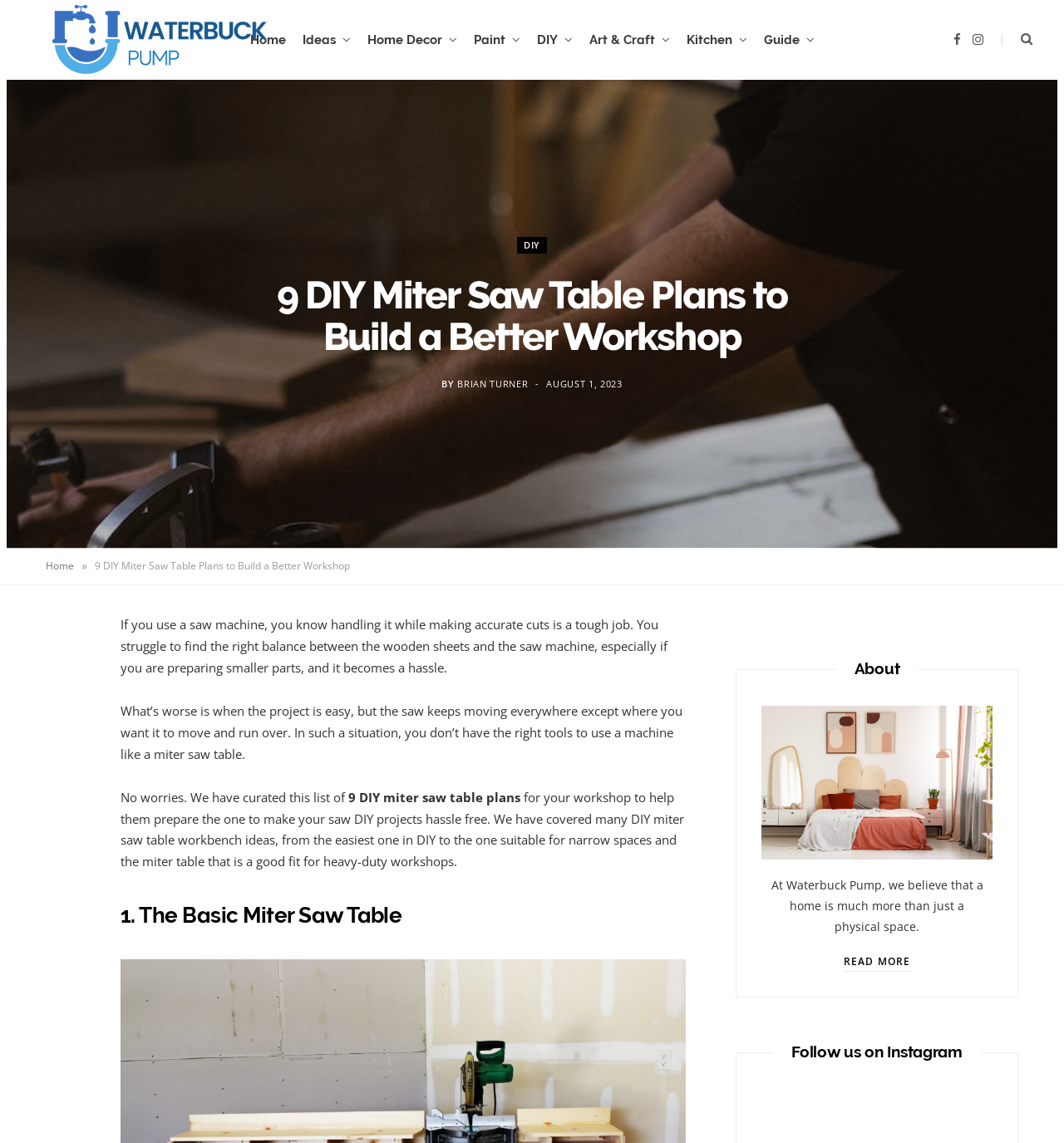Locate the bounding box coordinates of the element I should click to achieve the following instruction: "Visit the Home Decor page".

[0.337, 0.0, 0.437, 0.07]